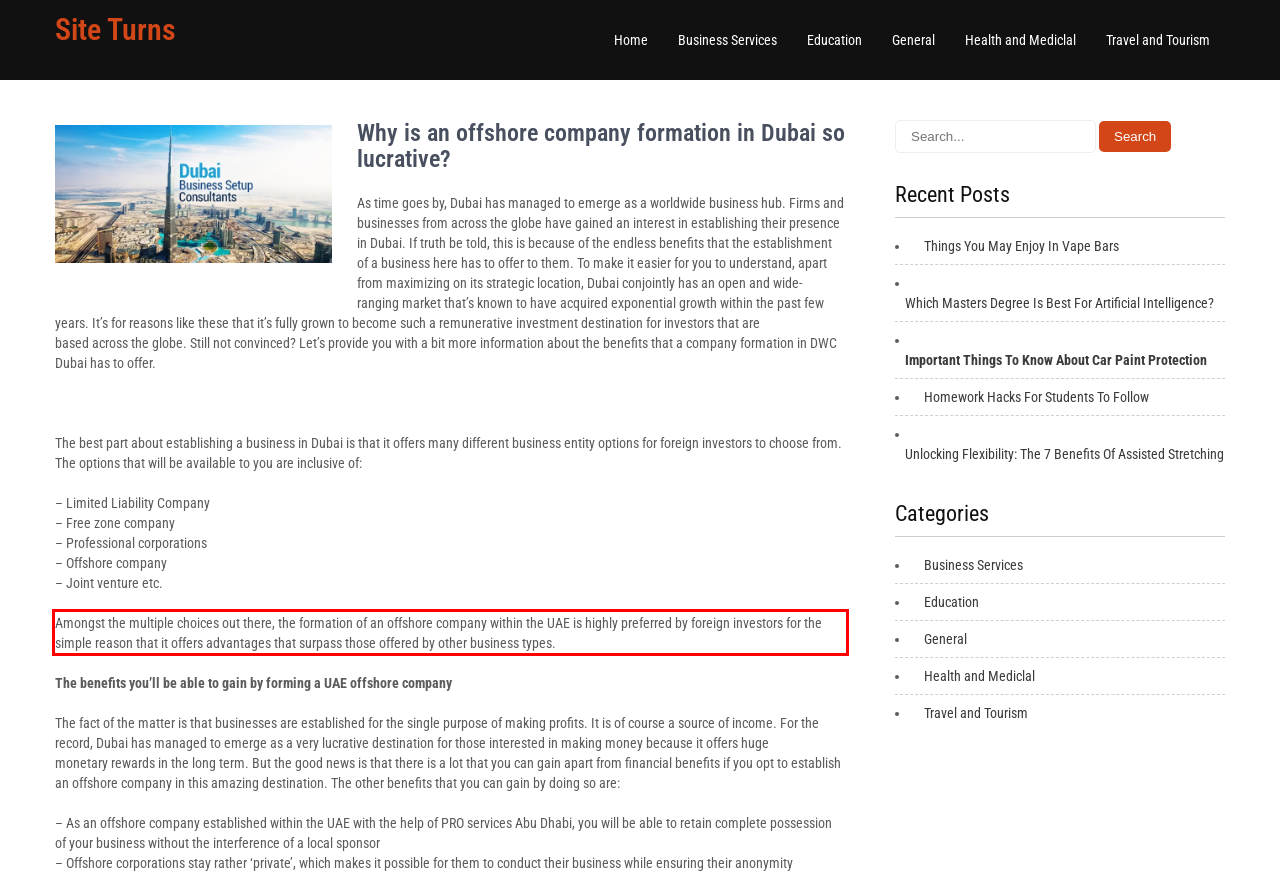Please analyze the screenshot of a webpage and extract the text content within the red bounding box using OCR.

Amongst the multiple choices out there, the formation of an offshore company within the UAE is highly preferred by foreign investors for the simple reason that it offers advantages that surpass those offered by other business types.